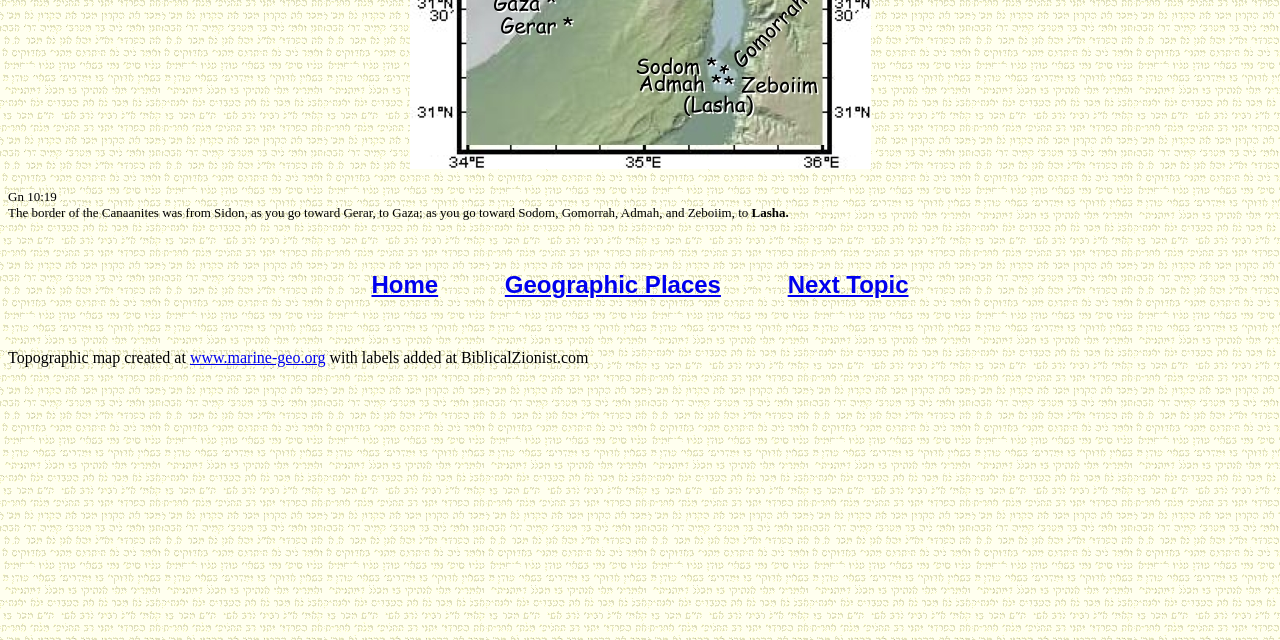Bounding box coordinates should be provided in the format (top-left x, top-left y, bottom-right x, bottom-right y) with all values between 0 and 1. Identify the bounding box for this UI element: Home

[0.29, 0.423, 0.342, 0.466]